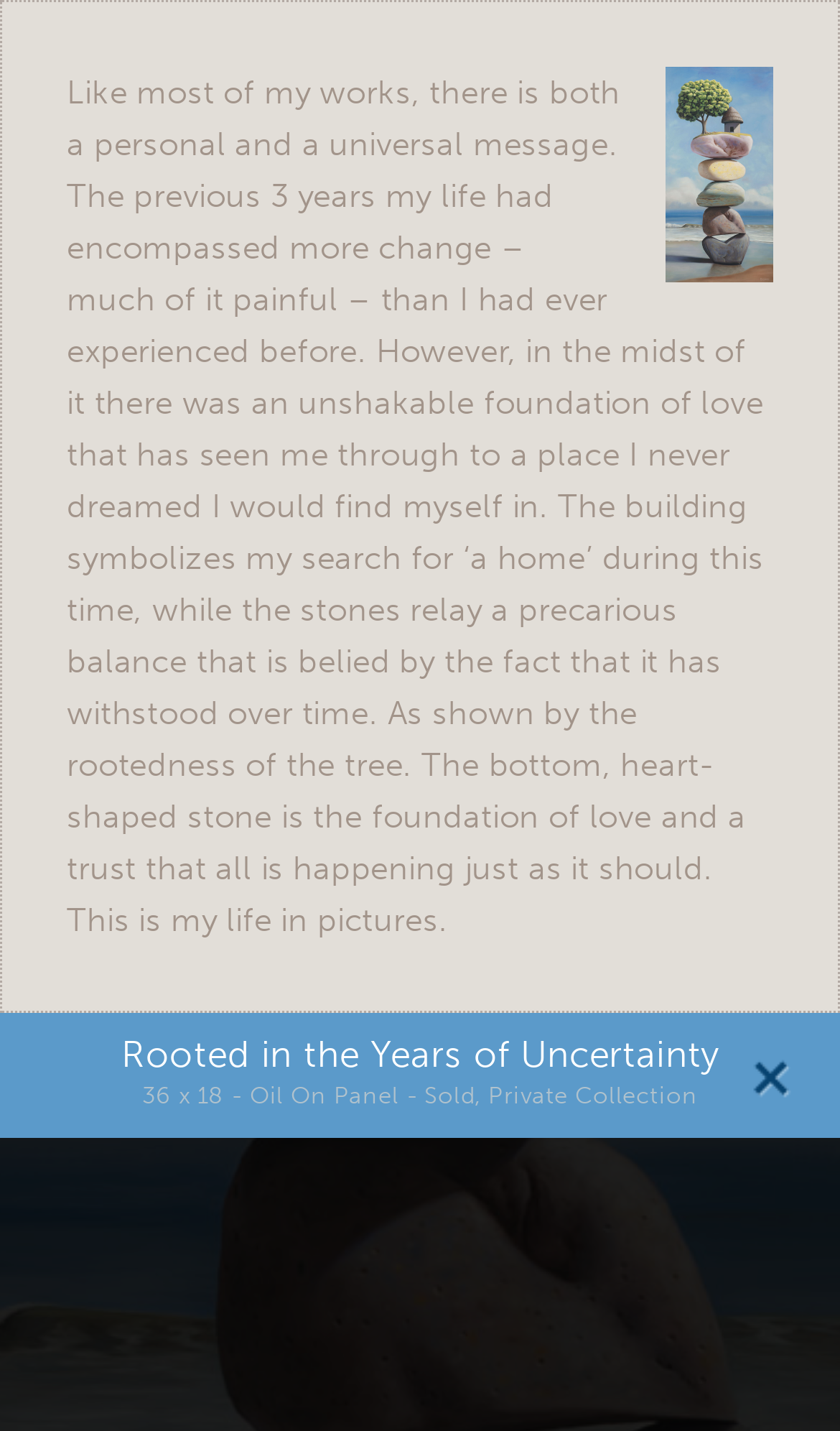Who developed the website?
Please look at the screenshot and answer in one word or a short phrase.

MY GRAPHICS GUY